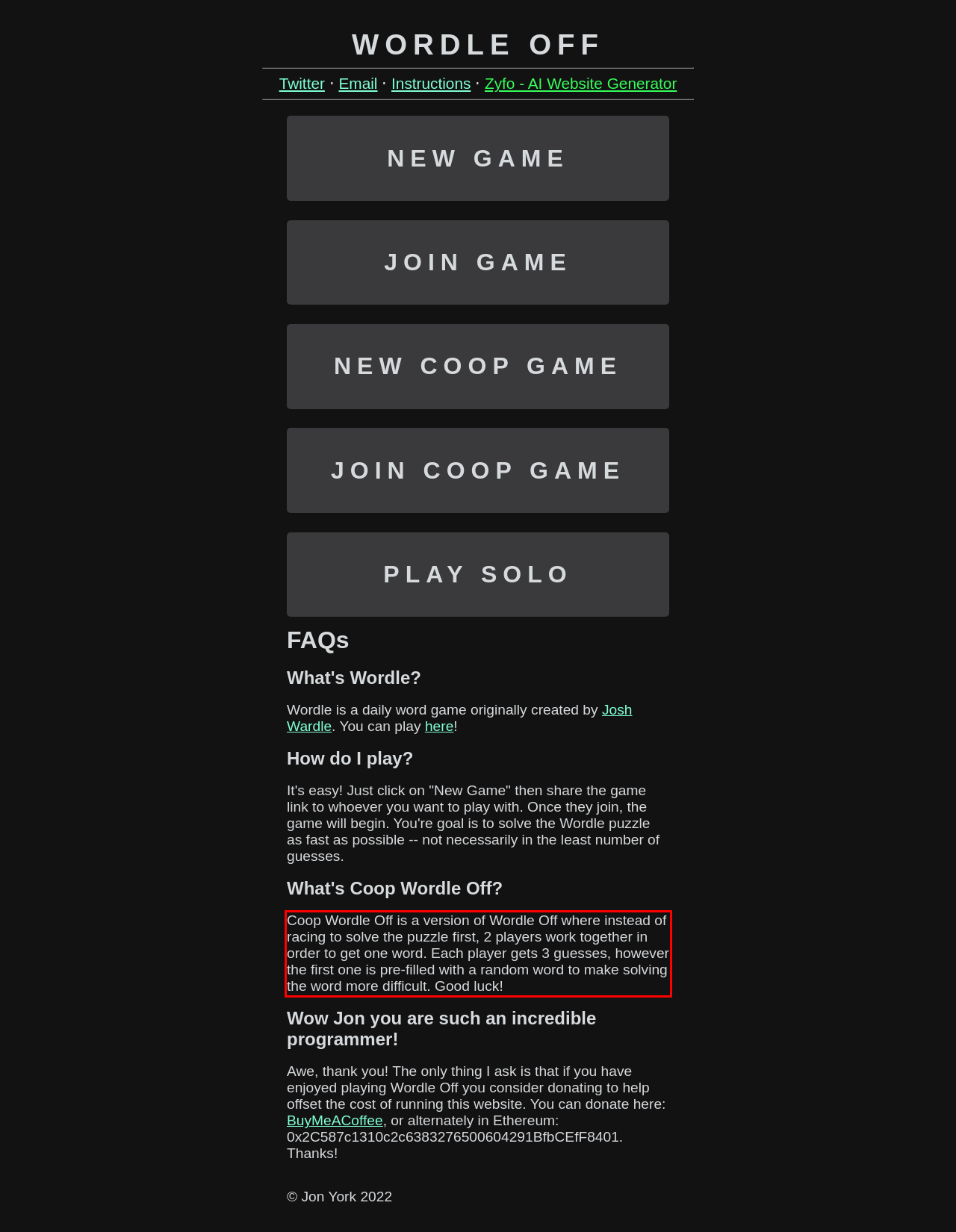Given a webpage screenshot, locate the red bounding box and extract the text content found inside it.

Coop Wordle Off is a version of Wordle Off where instead of racing to solve the puzzle first, 2 players work together in order to get one word. Each player gets 3 guesses, however the first one is pre-filled with a random word to make solving the word more difficult. Good luck!